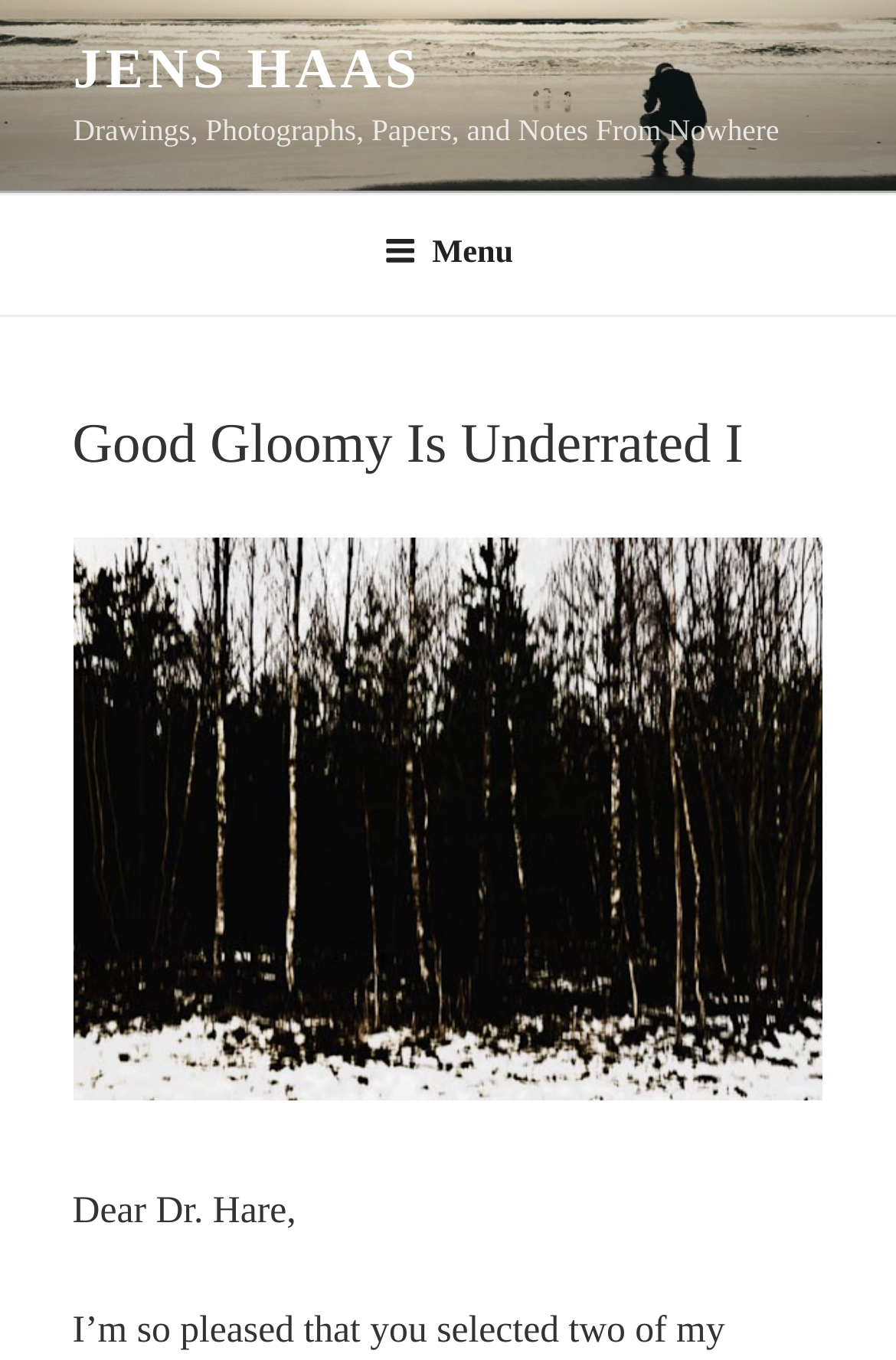What is the purpose of the button 'Menu'?
Please answer the question with as much detail and depth as you can.

The button 'Menu' is located in the top menu navigation, and its purpose is to expand the top menu when clicked, as indicated by the 'expanded: False' property.